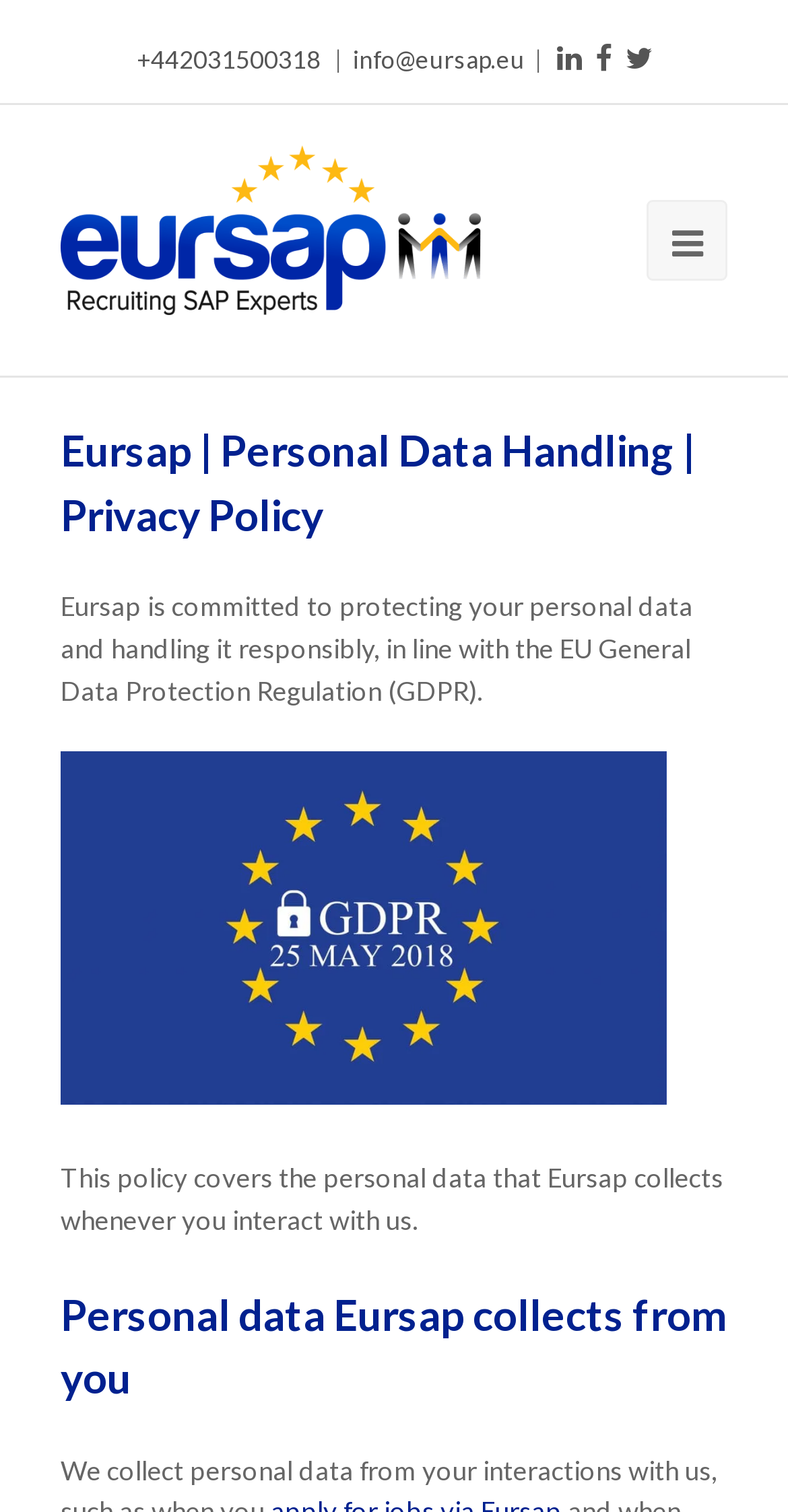Locate the bounding box coordinates for the element described below: "info@eursap.eu". The coordinates must be four float values between 0 and 1, formatted as [left, top, right, bottom].

[0.447, 0.029, 0.665, 0.049]